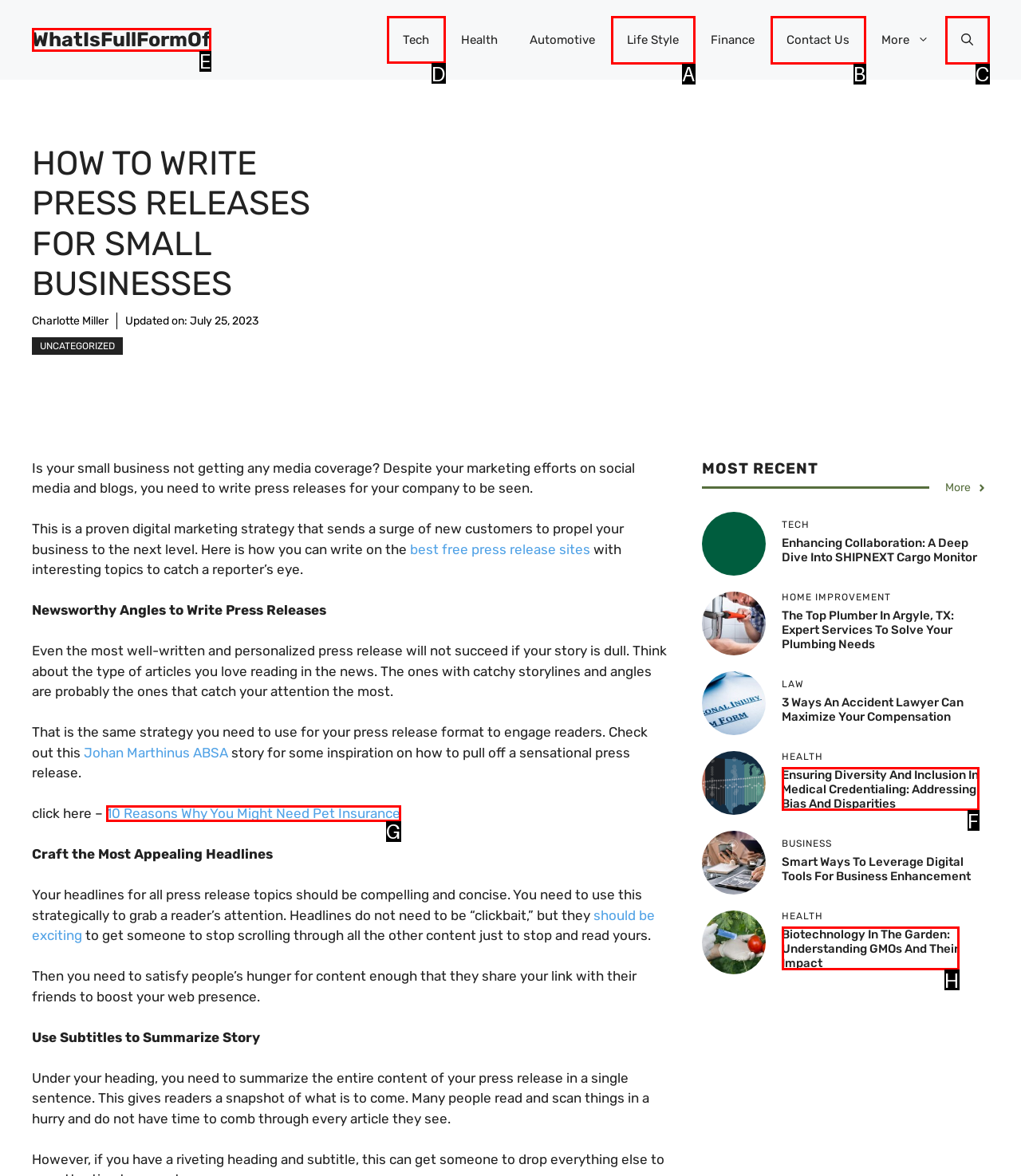Which option should be clicked to complete this task: Click on the 'Tech' link
Reply with the letter of the correct choice from the given choices.

D